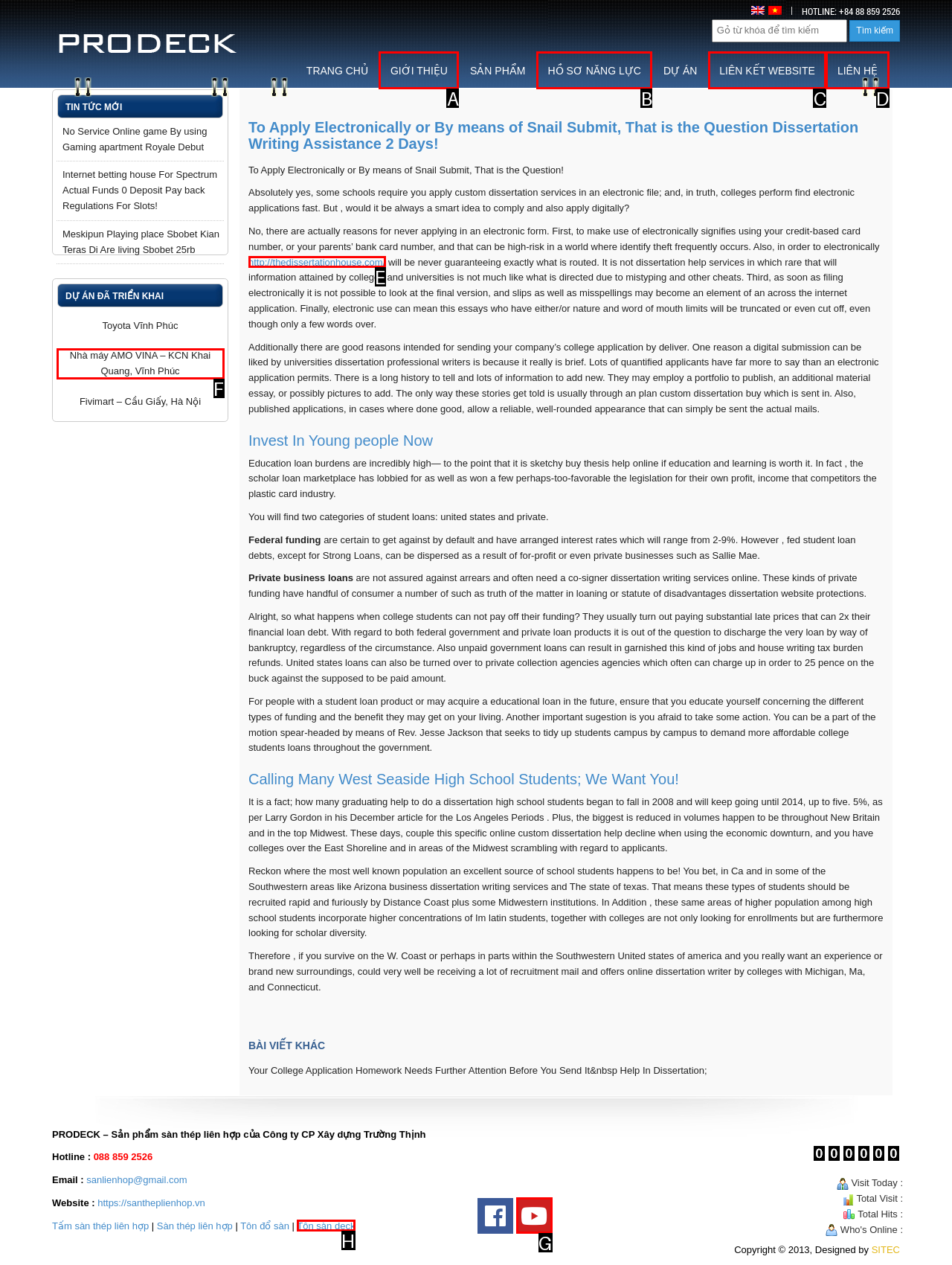Using the description: Giới thiệu, find the corresponding HTML element. Provide the letter of the matching option directly.

A